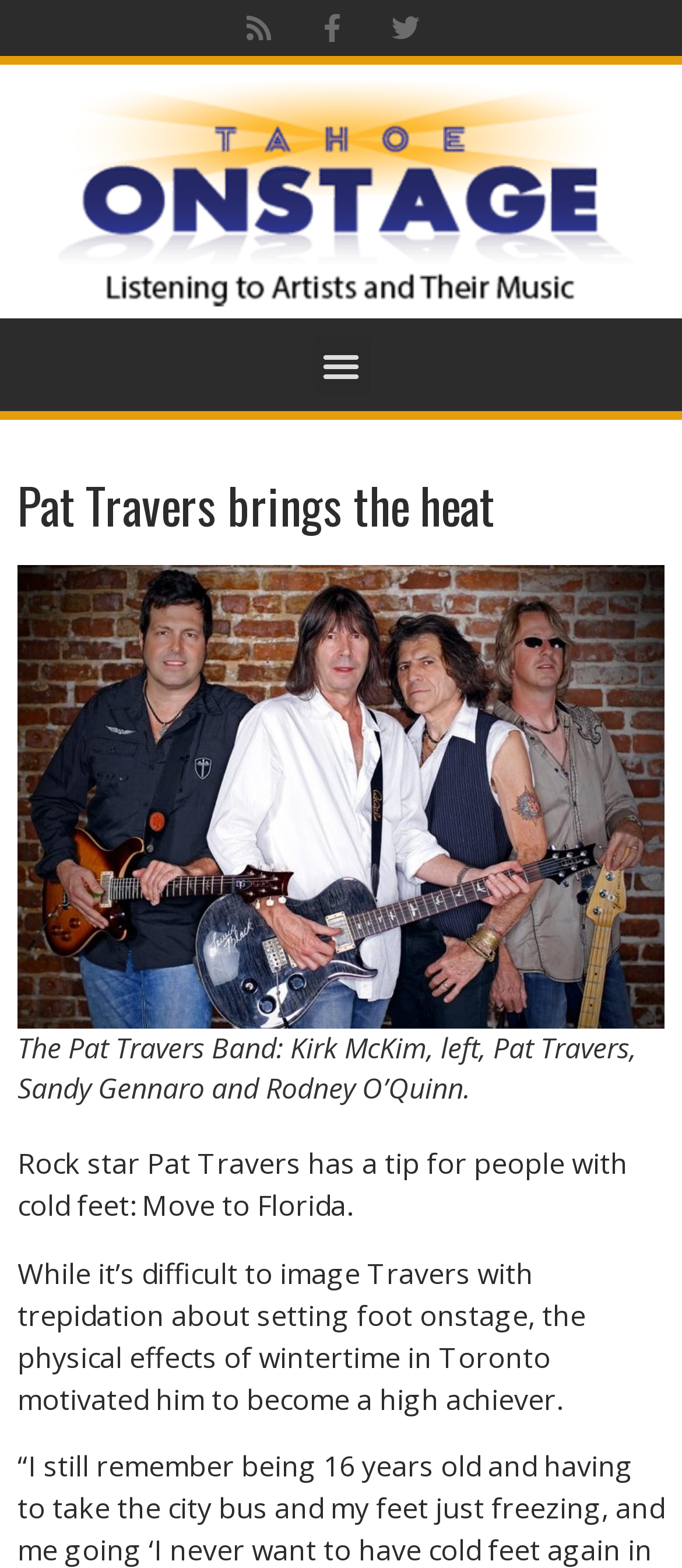Please provide a one-word or short phrase answer to the question:
Where is Pat Travers from?

Toronto